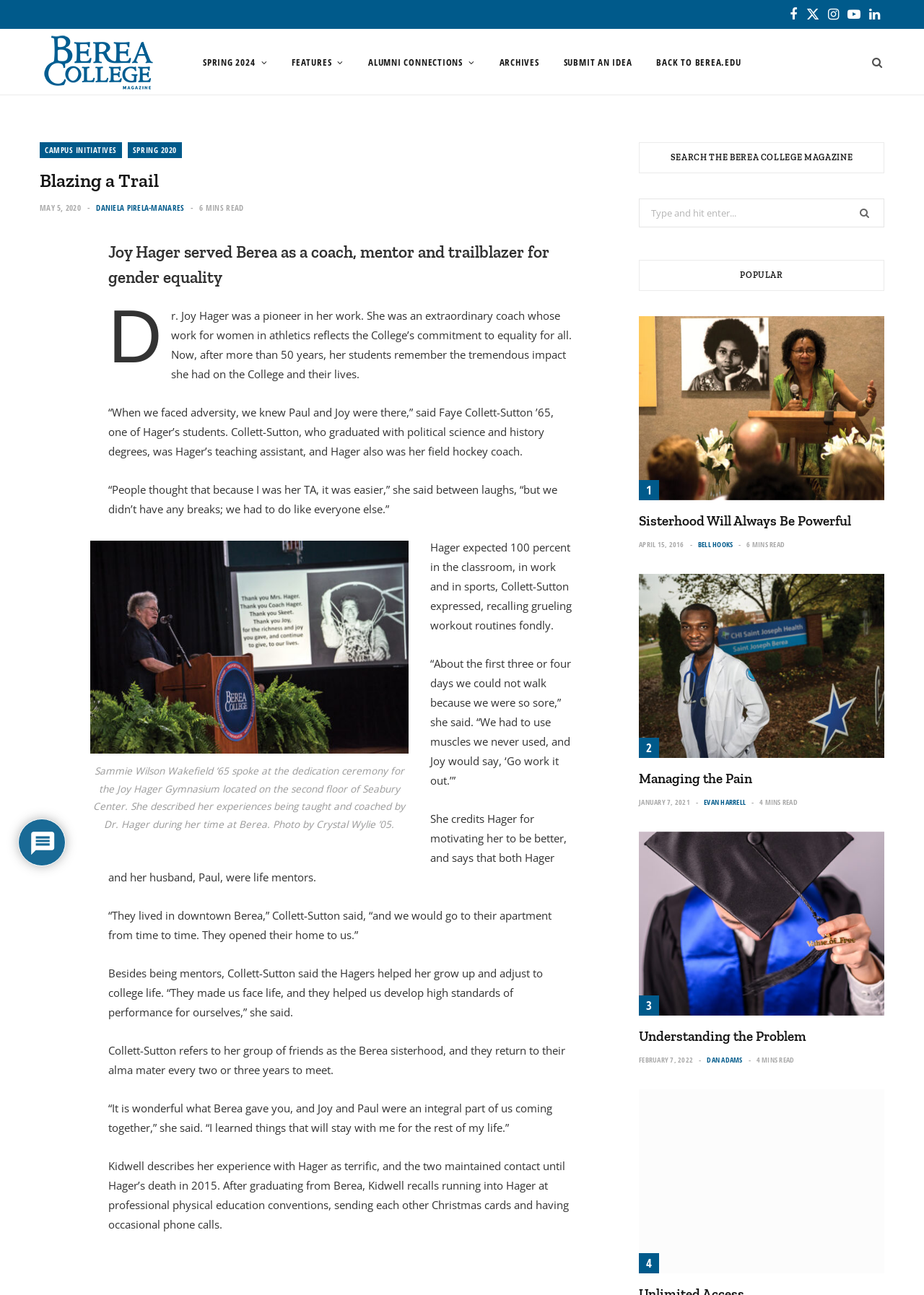Specify the bounding box coordinates of the region I need to click to perform the following instruction: "Sort reviews". The coordinates must be four float numbers in the range of 0 to 1, i.e., [left, top, right, bottom].

None